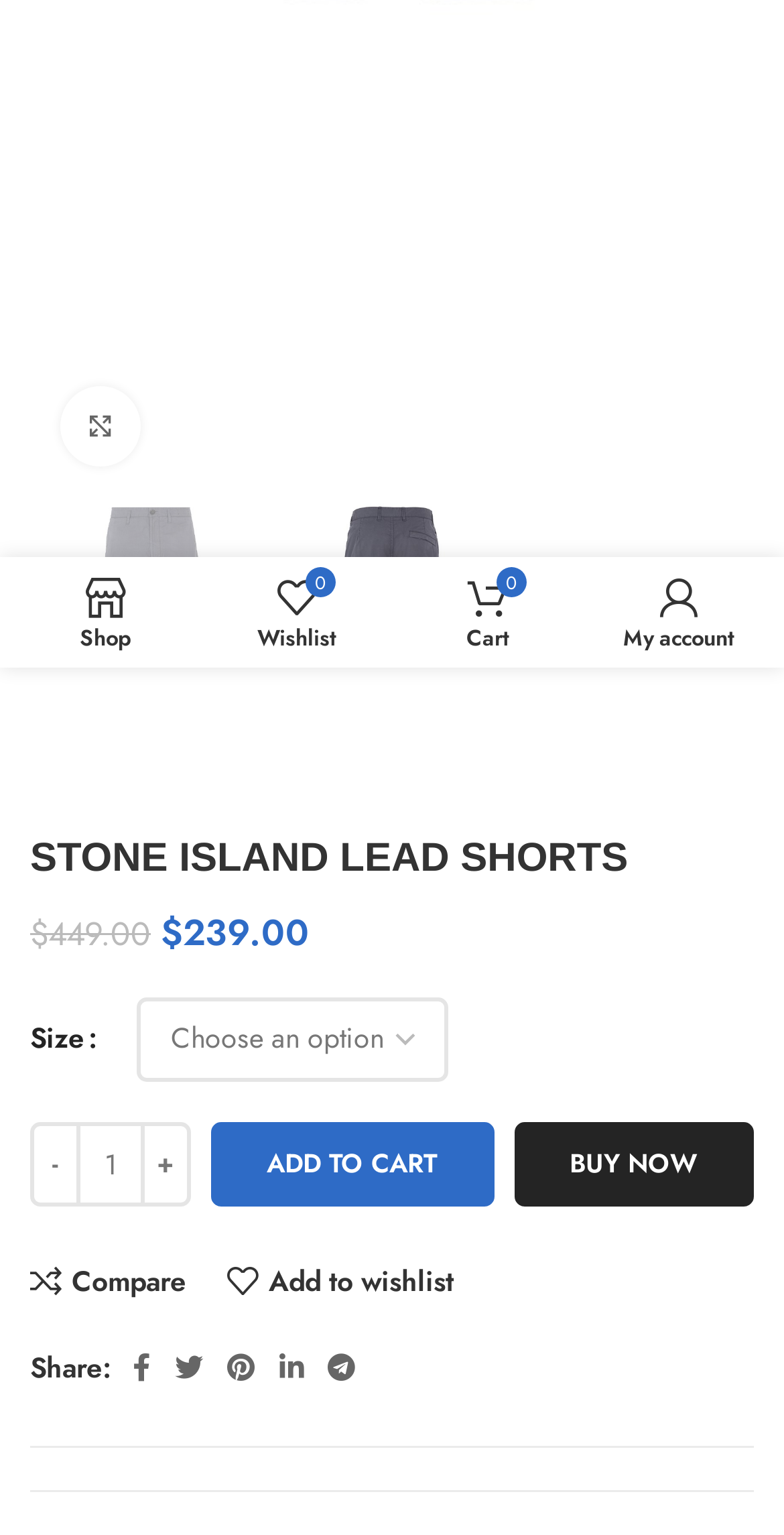Using the provided element description, identify the bounding box coordinates as (top-left x, top-left y, bottom-right x, bottom-right y). Ensure all values are between 0 and 1. Description: value="targeting"

None